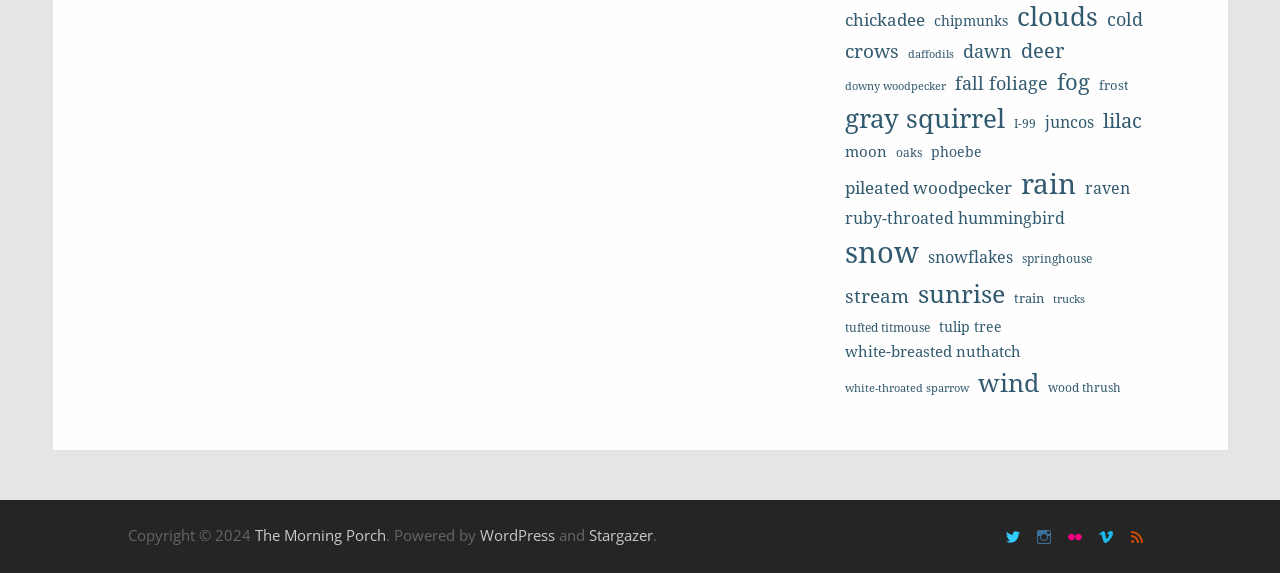Pinpoint the bounding box coordinates of the area that must be clicked to complete this instruction: "click on chickadee".

[0.66, 0.014, 0.723, 0.059]